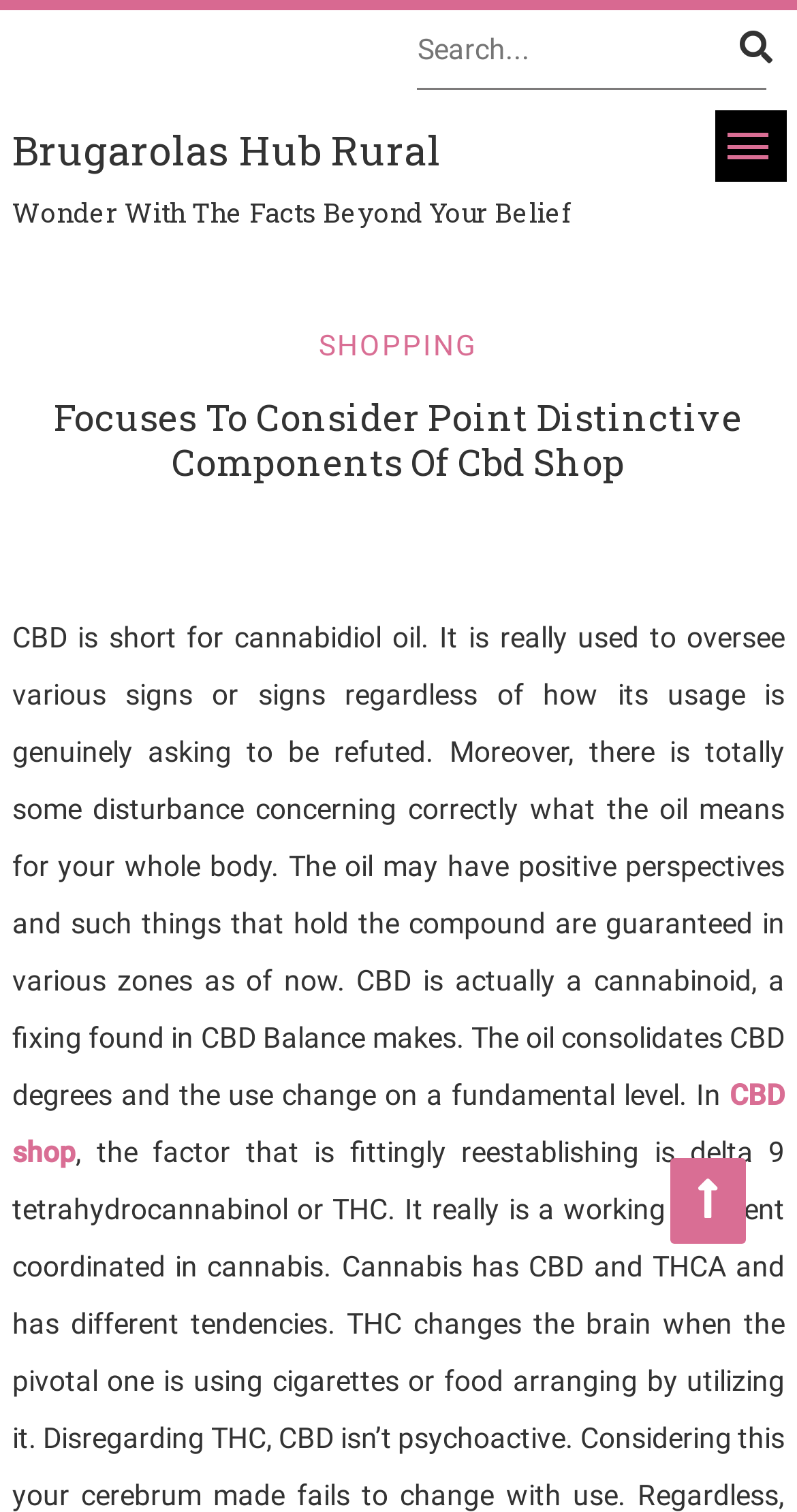Provide a thorough description of the webpage you see.

The webpage appears to be an informational article about CBD oil, specifically discussing its components and effects on the body. At the top of the page, there is a search bar with a search icon on the right side, allowing users to search for specific topics. Below the search bar, the website's title "Brugarolas Hub Rural" is displayed prominently.

The main content of the page is divided into sections, with headings that guide the reader through the article. The first section is titled "Wonder With The Facts Beyond Your Belief" and contains a subheading "Focuses To Consider Point Distinctive Components Of Cbd Shop". This section provides an introduction to CBD oil, explaining that it is a cannabinoid found in CBD Balance makes, and that its usage is still being debated.

The article continues with a block of text that discusses the effects of CBD oil on the body, mentioning that it may have positive perspectives and is guaranteed in various zones. There is also a link to a "CBD shop" at the bottom of this section.

On the right side of the page, there is a link with an icon, which may be a social media link or a way to share the article. Overall, the webpage is focused on providing information about CBD oil and its components, with a clear structure and easy-to-read text.